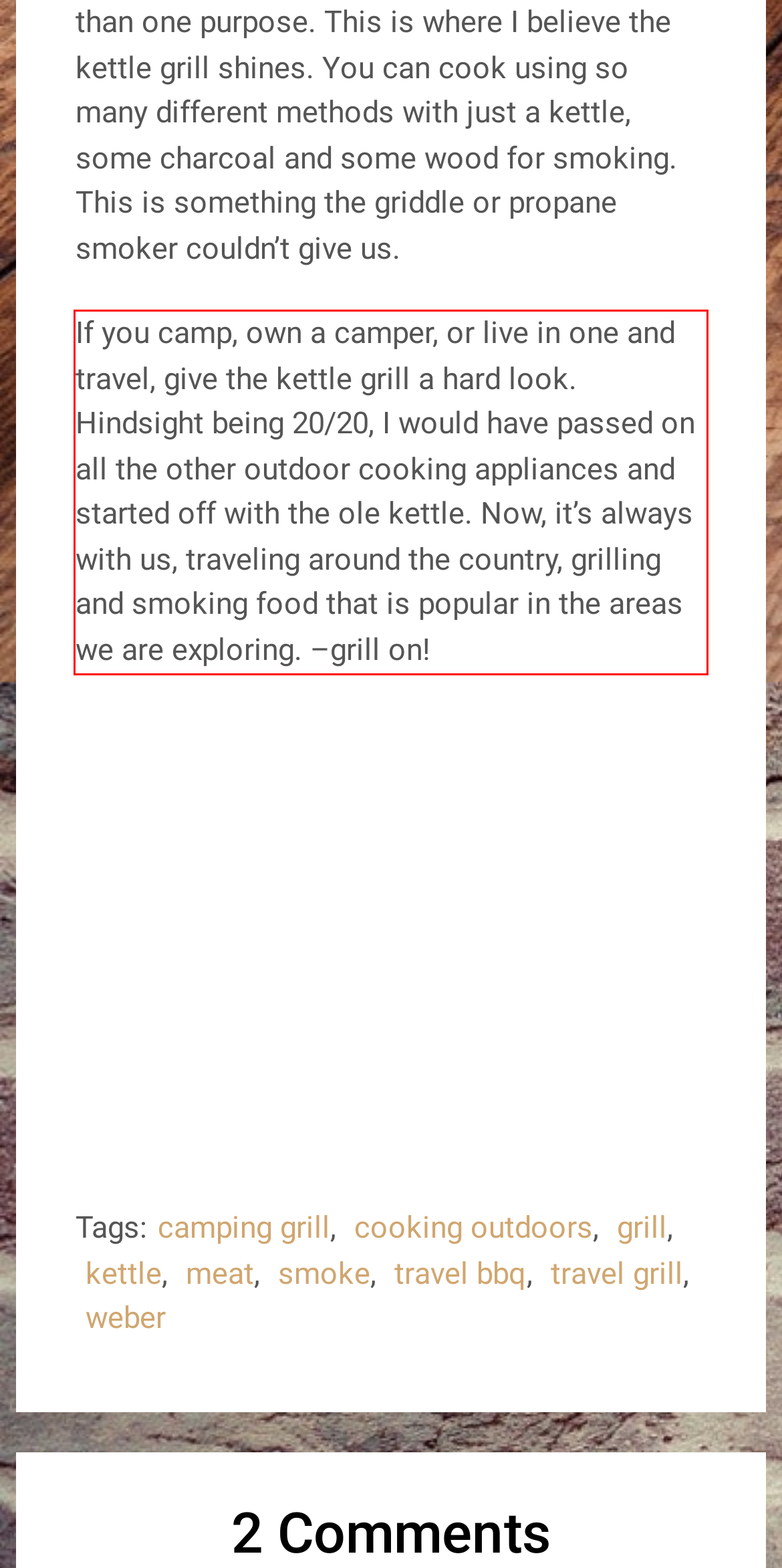Analyze the red bounding box in the provided webpage screenshot and generate the text content contained within.

If you camp, own a camper, or live in one and travel, give the kettle grill a hard look. Hindsight being 20/20, I would have passed on all the other outdoor cooking appliances and started off with the ole kettle. Now, it’s always with us, traveling around the country, grilling and smoking food that is popular in the areas we are exploring. –grill on!